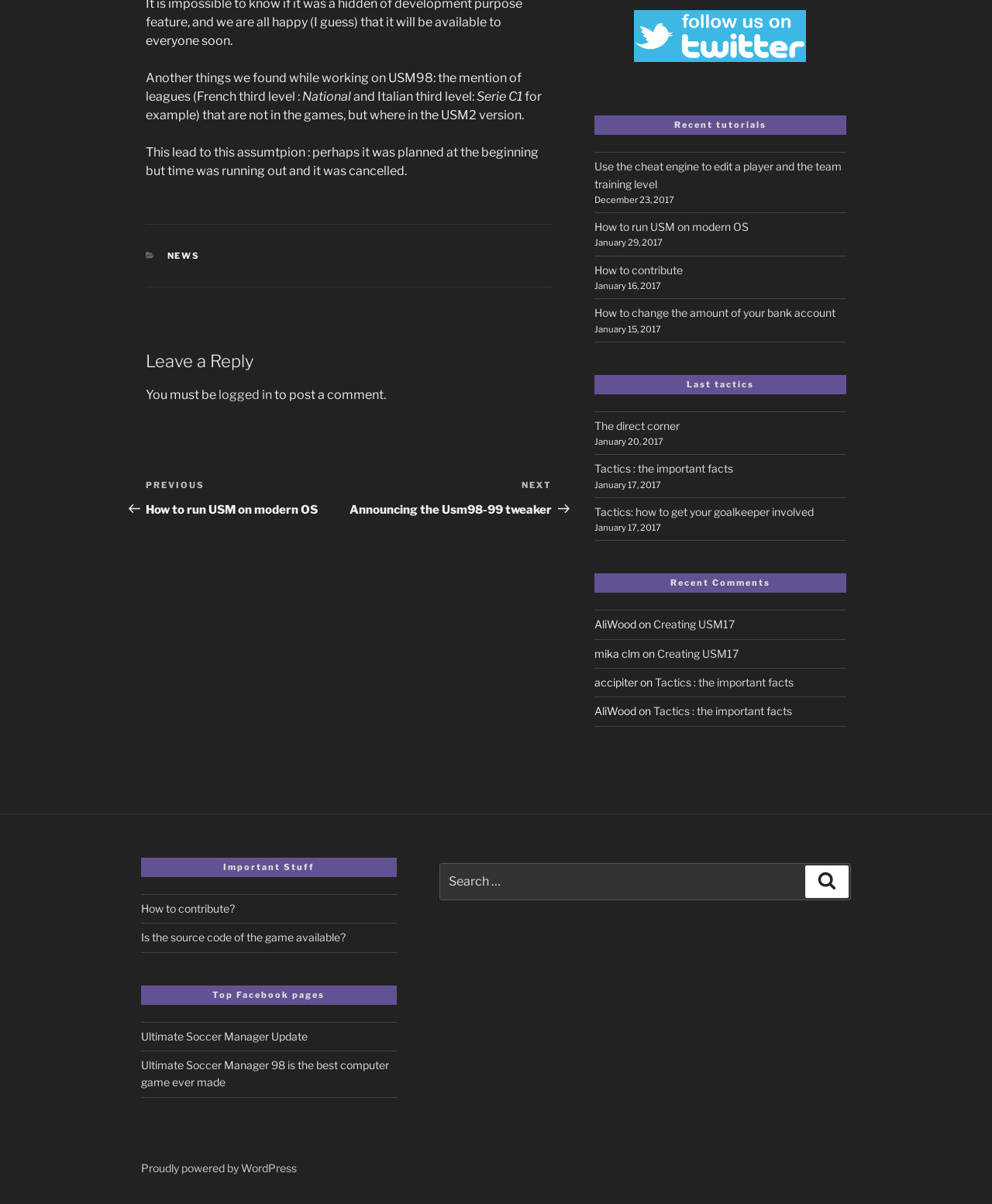Locate the UI element described by logged in in the provided webpage screenshot. Return the bounding box coordinates in the format (top-left x, top-left y, bottom-right x, bottom-right y), ensuring all values are between 0 and 1.

[0.22, 0.322, 0.274, 0.334]